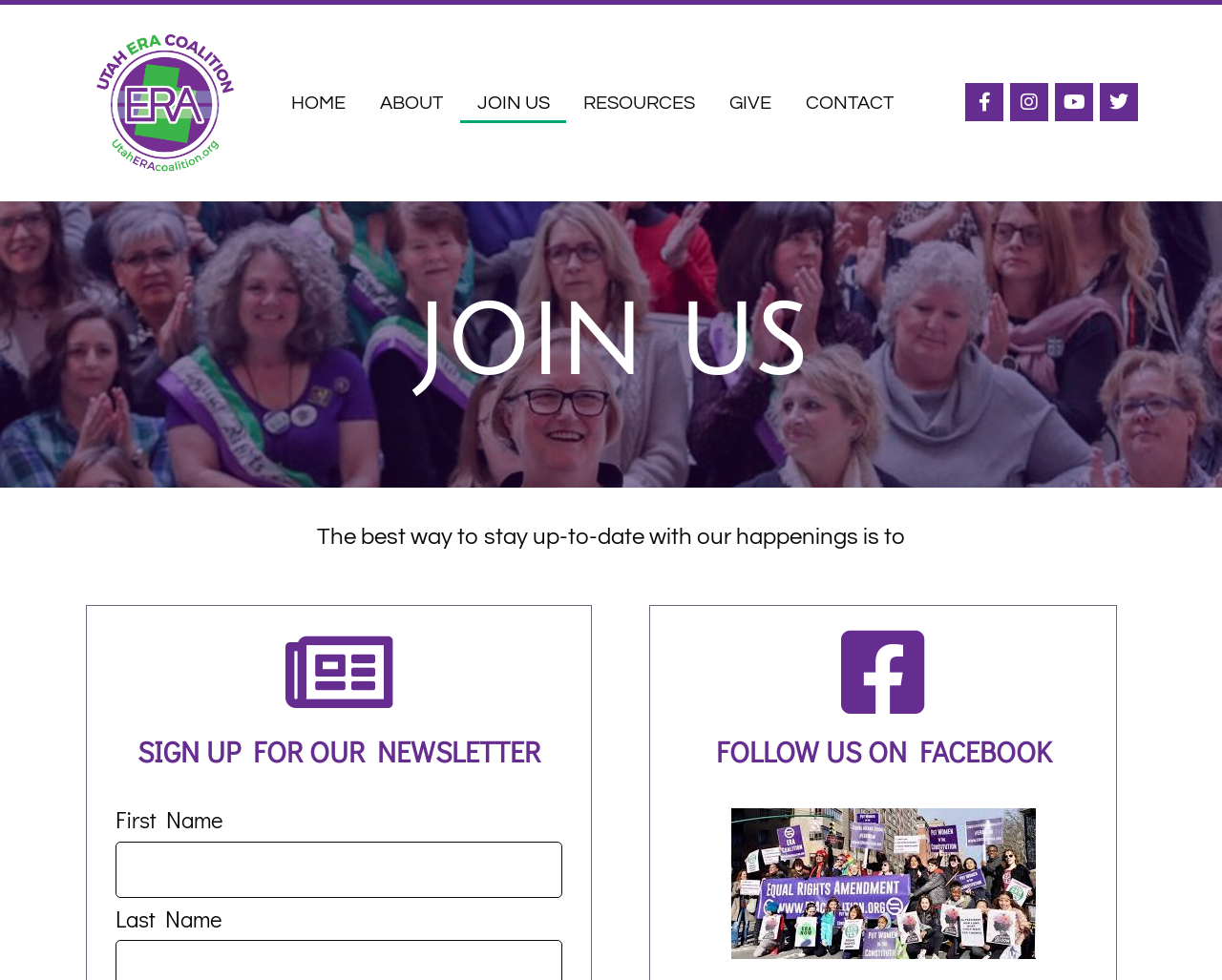Show me the bounding box coordinates of the clickable region to achieve the task as per the instruction: "Click the HOME link".

[0.224, 0.084, 0.297, 0.125]